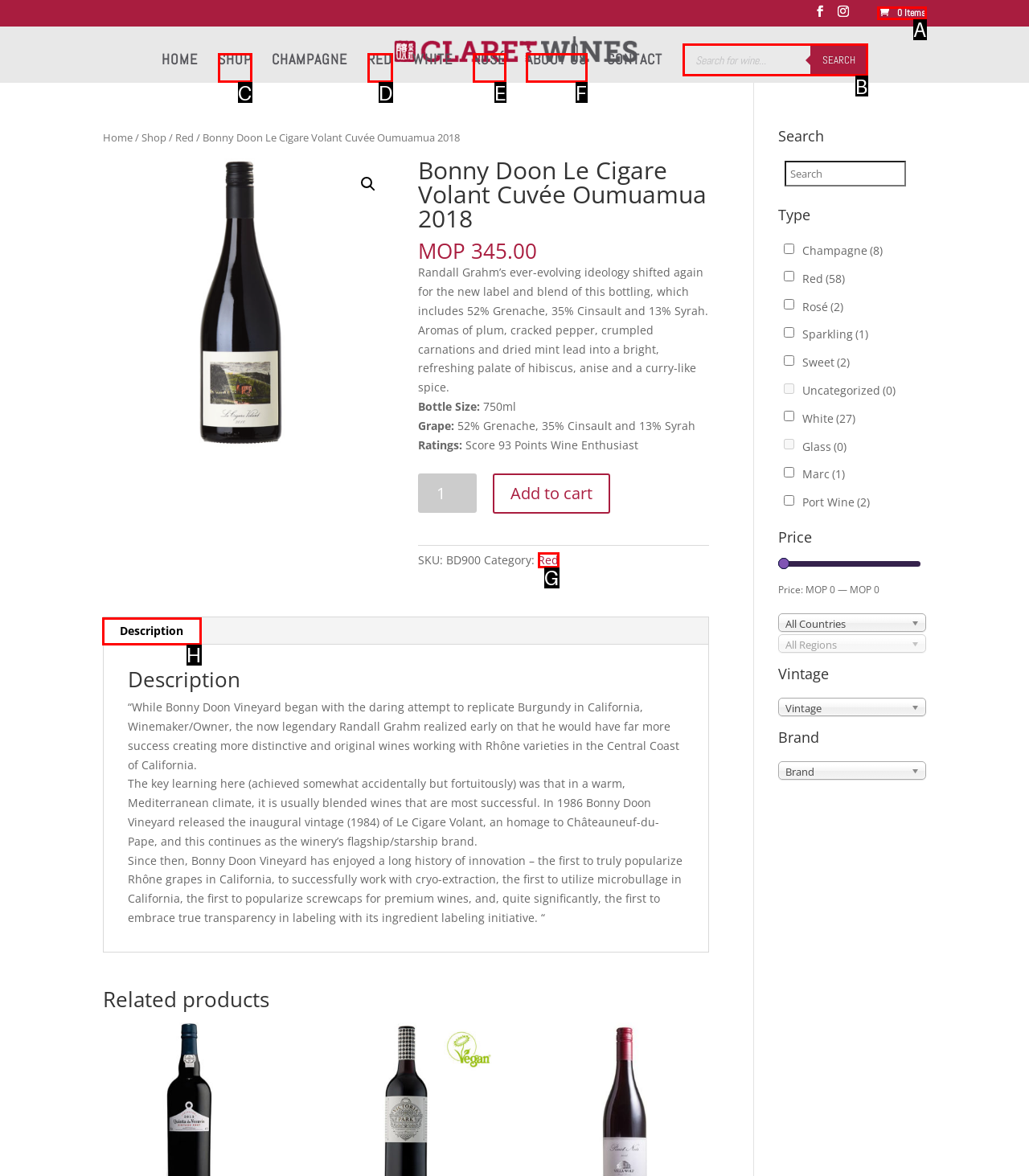Select the HTML element that corresponds to the description: Blog
Reply with the letter of the correct option from the given choices.

None